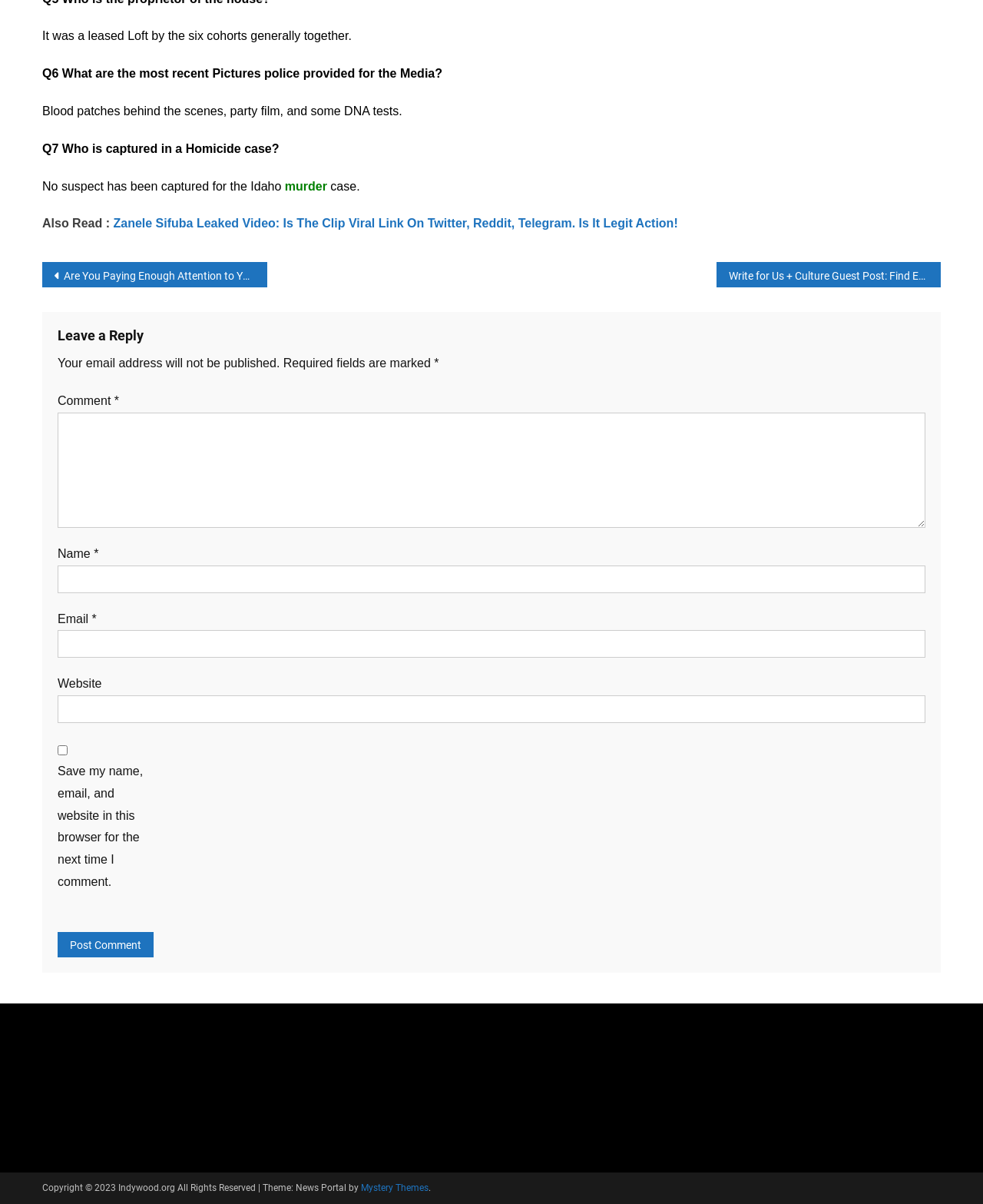Determine the bounding box of the UI component based on this description: "murder". The bounding box coordinates should be four float values between 0 and 1, i.e., [left, top, right, bottom].

[0.29, 0.149, 0.333, 0.16]